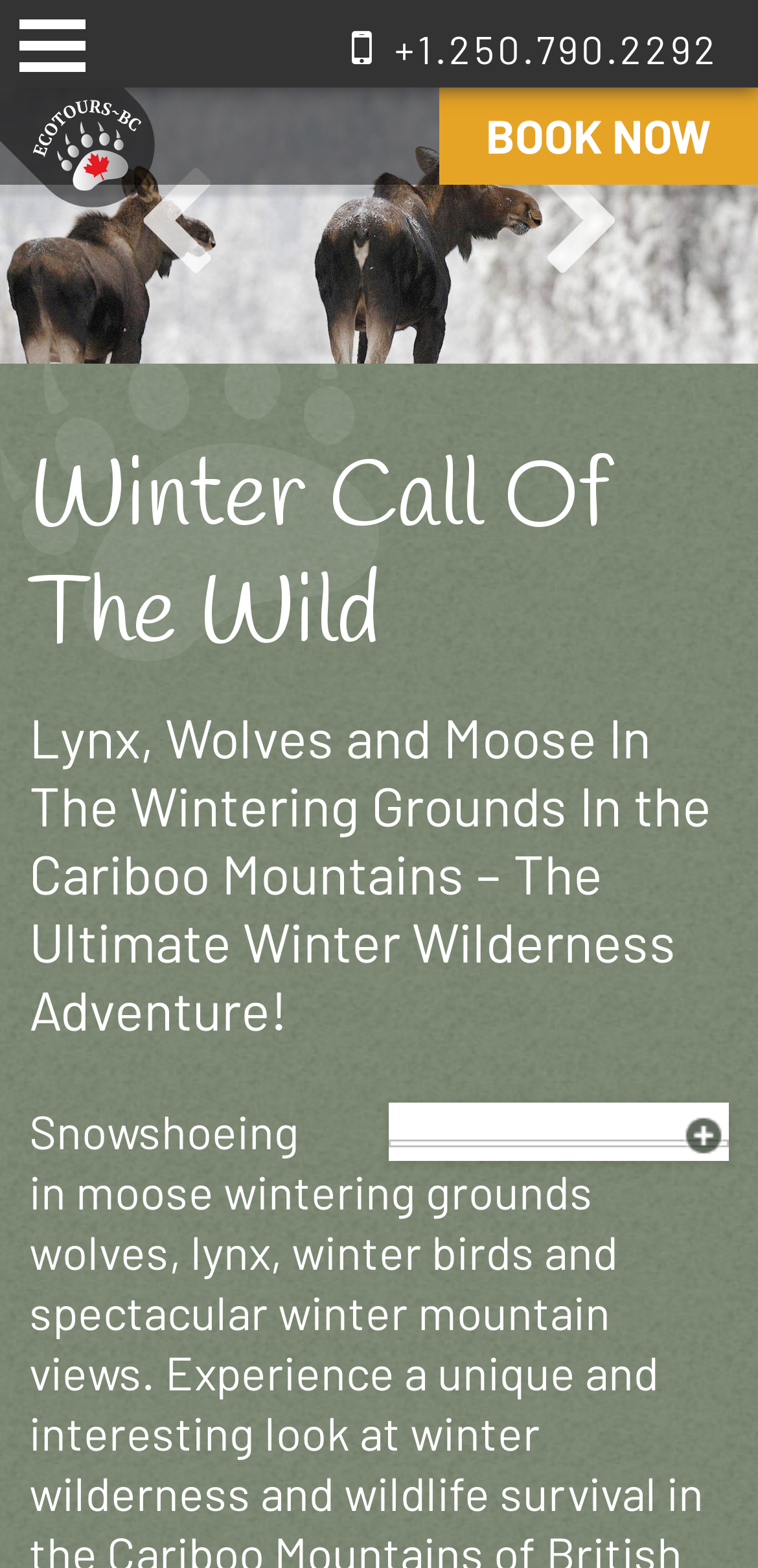What is the purpose of the 'Next' button?
Use the image to answer the question with a single word or phrase.

To navigate to the next page